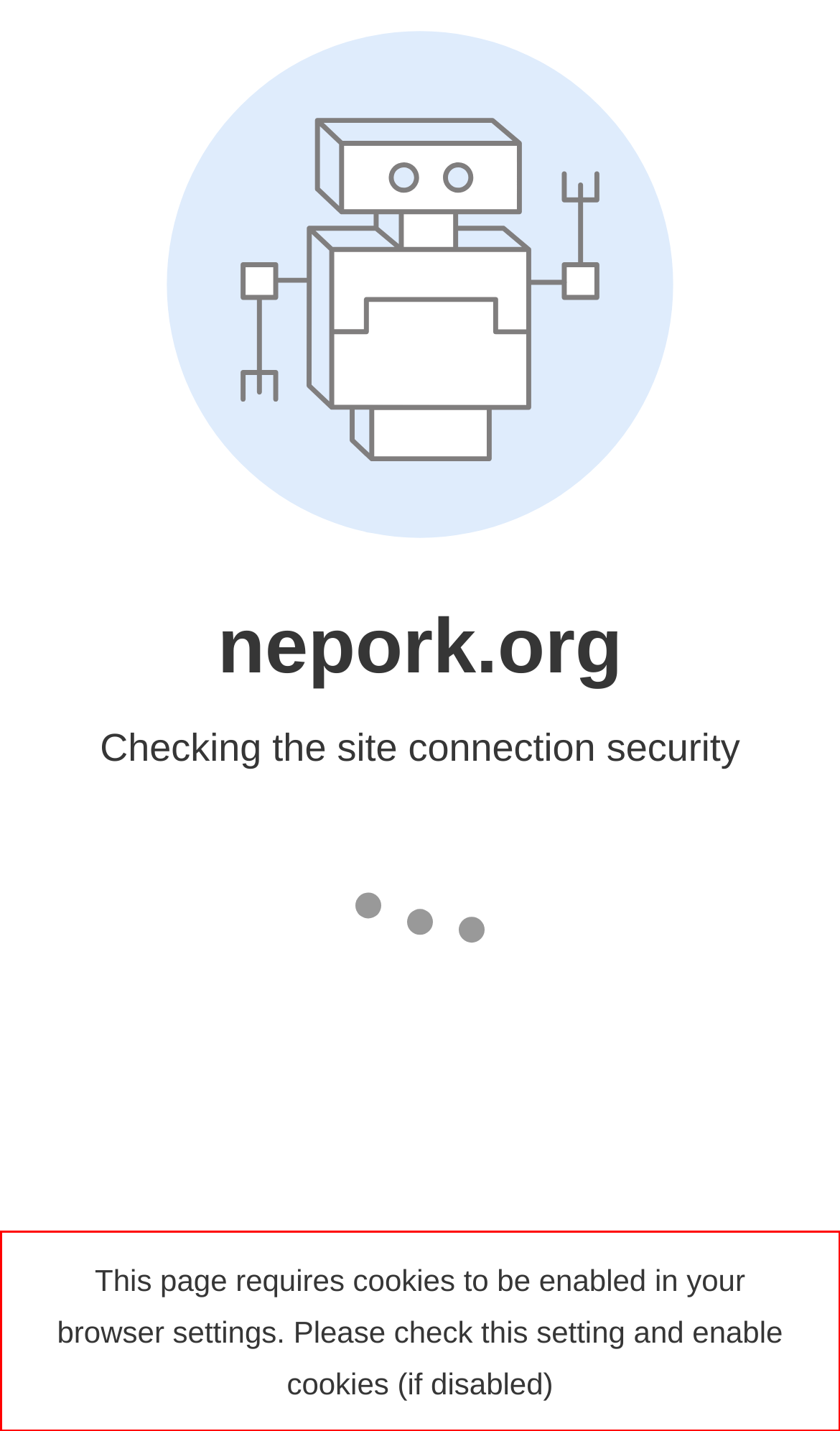With the given screenshot of a webpage, locate the red rectangle bounding box and extract the text content using OCR.

This page requires cookies to be enabled in your browser settings. Please check this setting and enable cookies (if disabled)